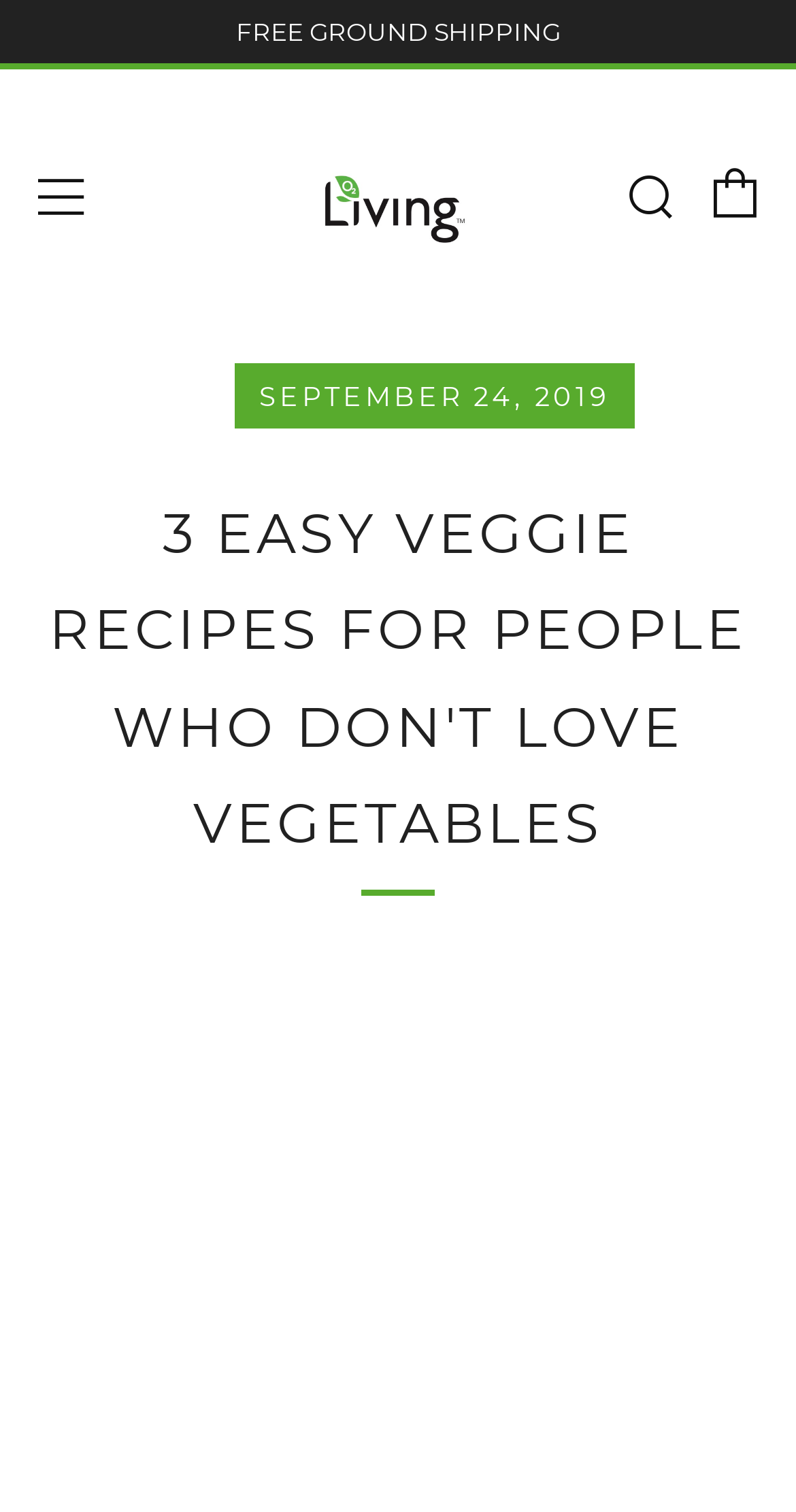Identify the main heading of the webpage and provide its text content.

3 EASY VEGGIE RECIPES FOR PEOPLE WHO DON'T LOVE VEGETABLES